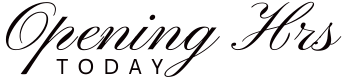Answer the following inquiry with a single word or phrase:
What is the tone of the design?

Modern and inviting